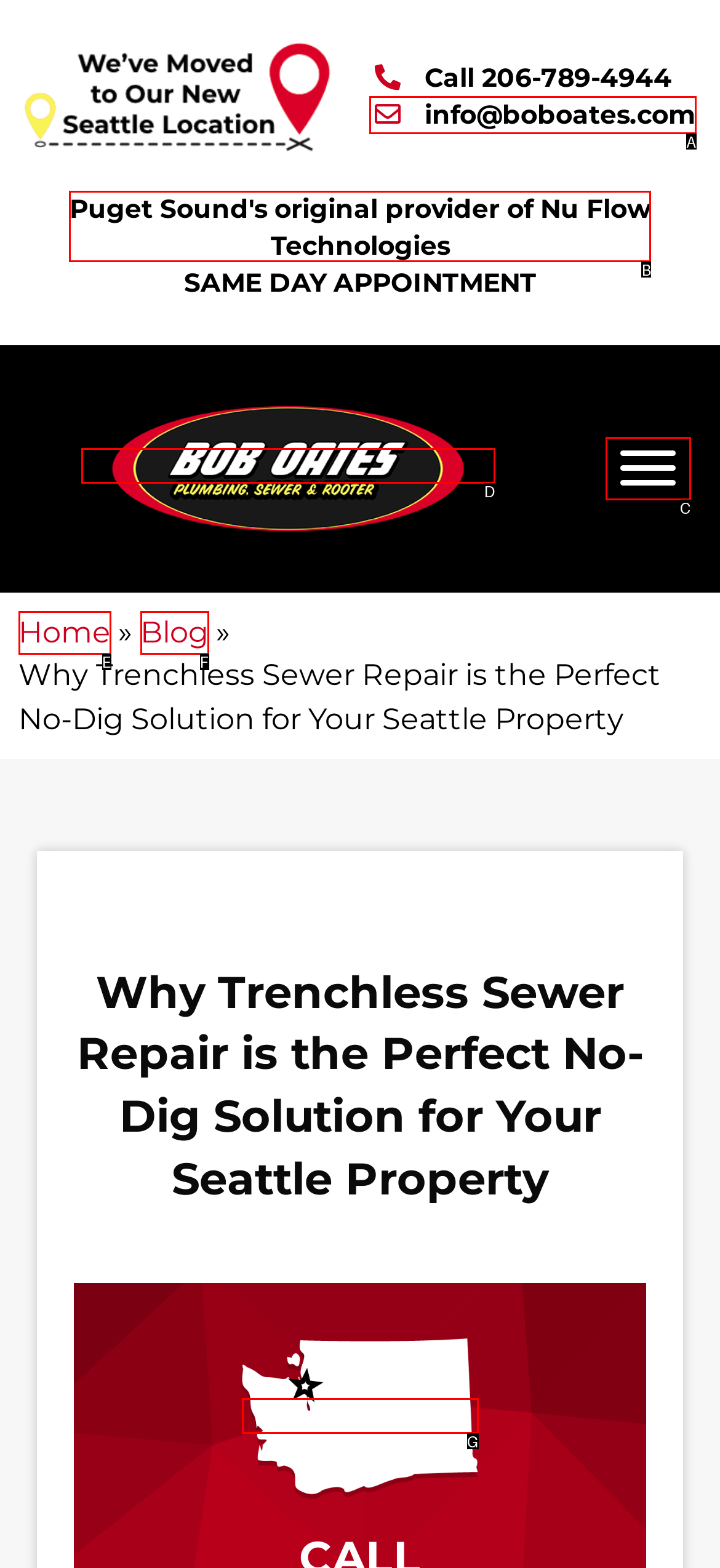Refer to the description: info@boboates.com and choose the option that best fits. Provide the letter of that option directly from the options.

A